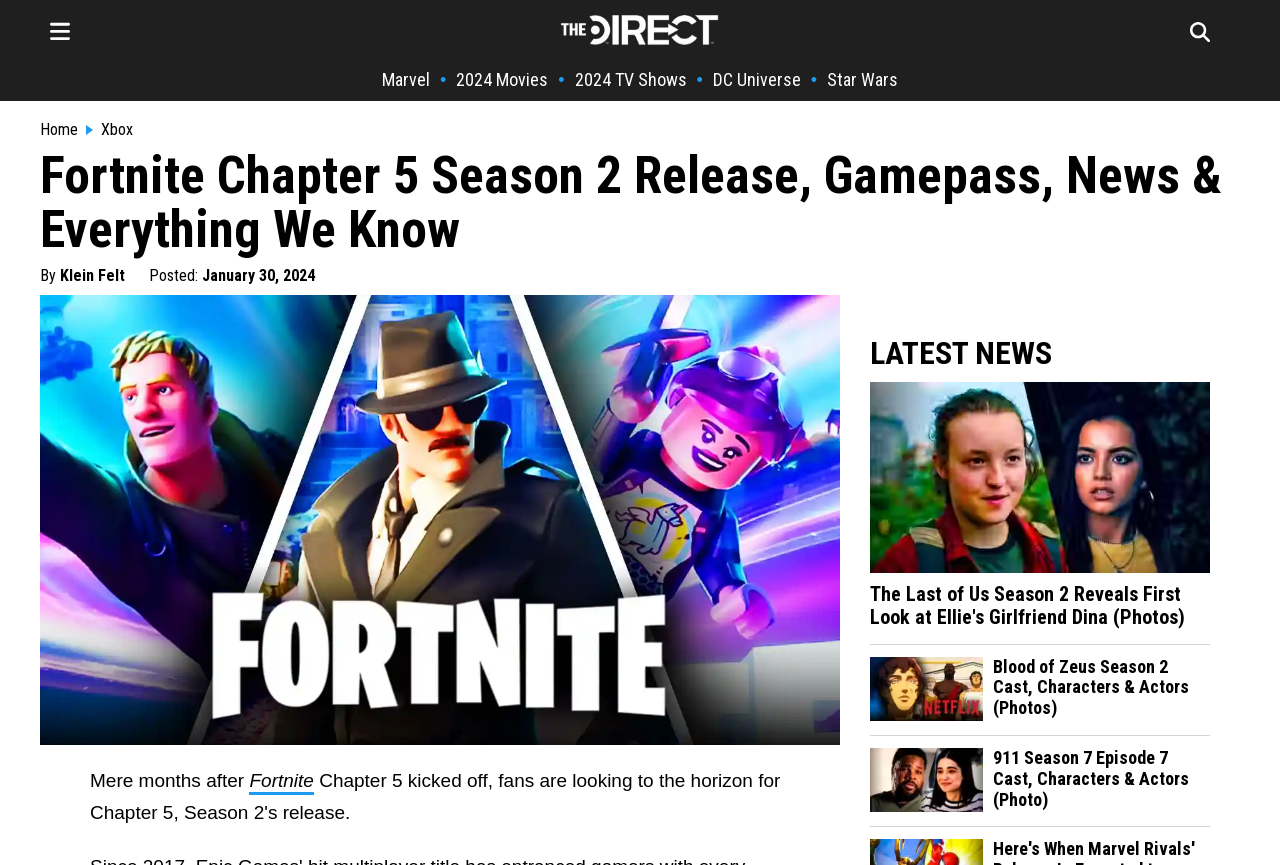Please identify the bounding box coordinates of the element on the webpage that should be clicked to follow this instruction: "Read news about Marvel". The bounding box coordinates should be given as four float numbers between 0 and 1, formatted as [left, top, right, bottom].

[0.298, 0.08, 0.336, 0.104]